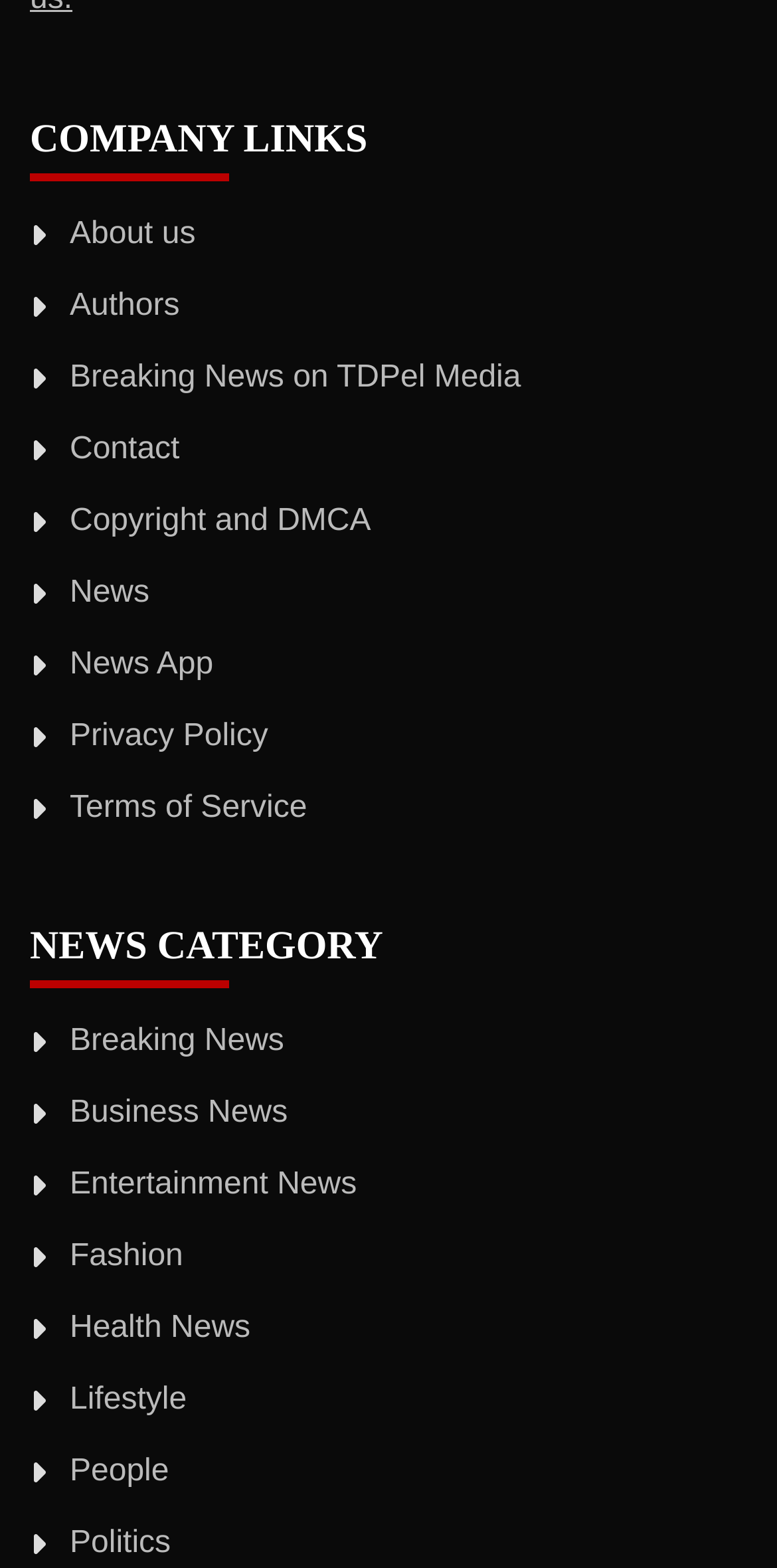Using the details from the image, please elaborate on the following question: How many headings are on the webpage?

I found two headings on the webpage, which are 'COMPANY LINKS' and 'NEWS CATEGORY'.